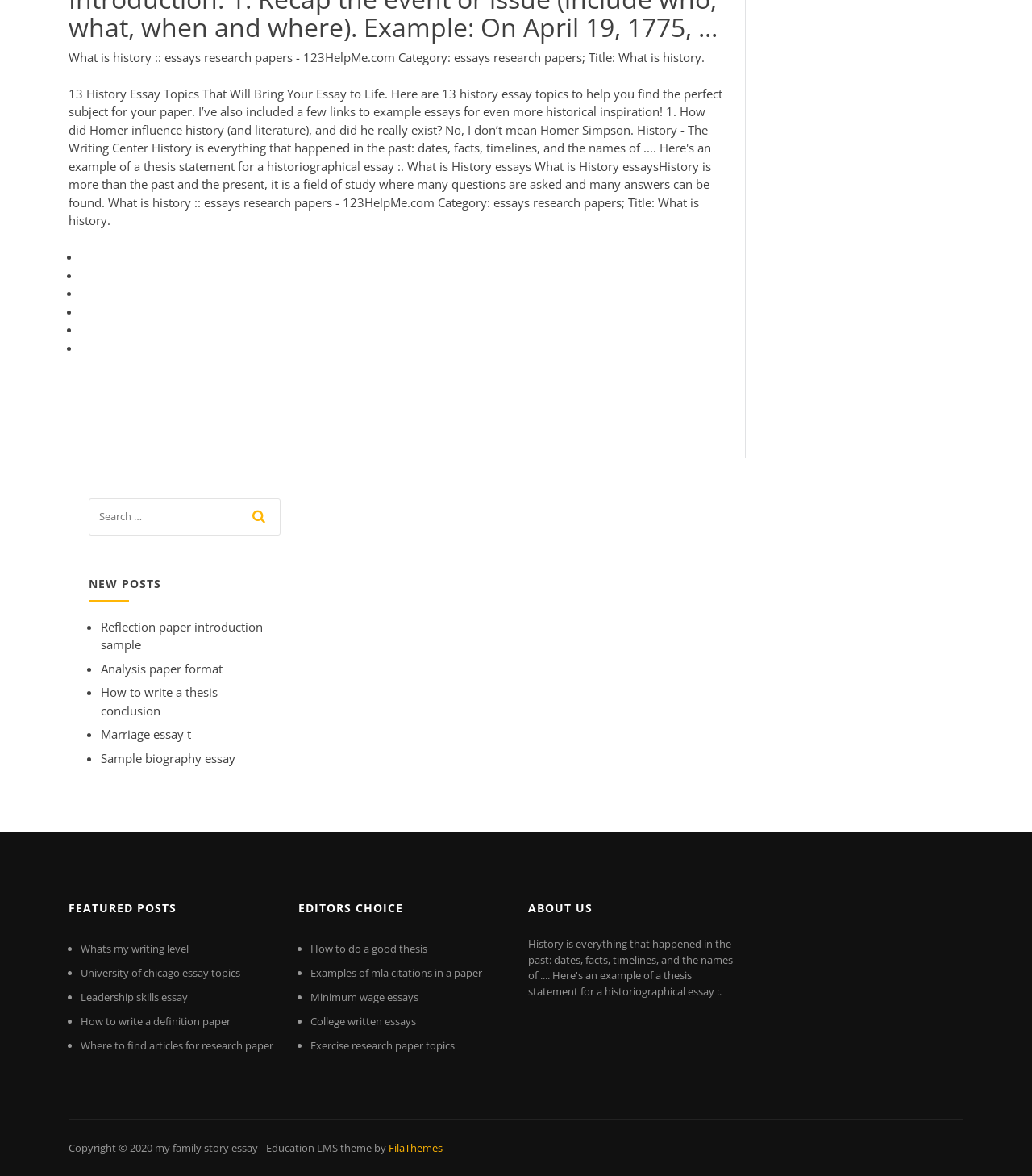Determine the bounding box coordinates of the area to click in order to meet this instruction: "learn about us".

[0.512, 0.759, 0.711, 0.786]